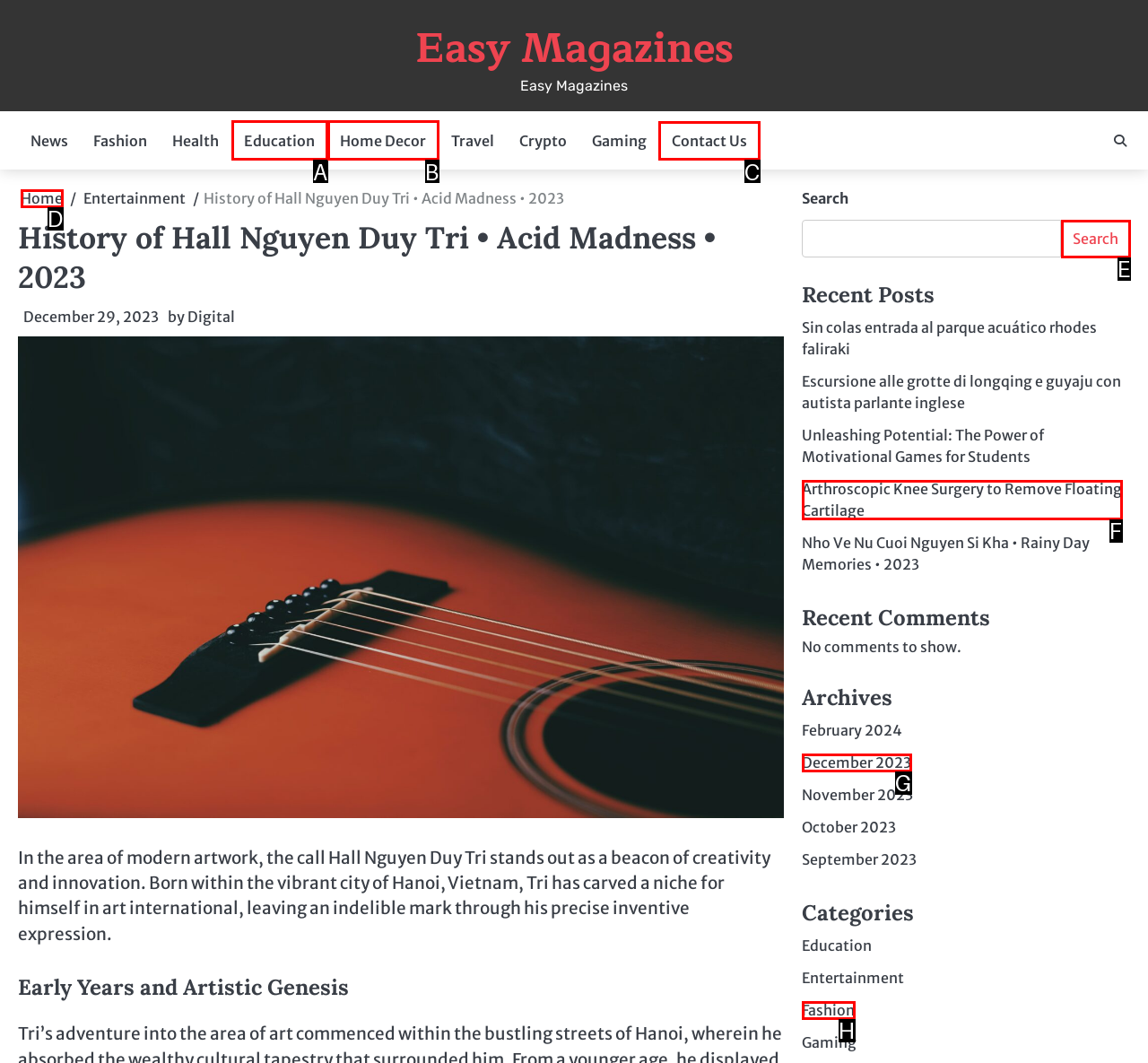For the task "Click on the 'Contact Us' link", which option's letter should you click? Answer with the letter only.

C